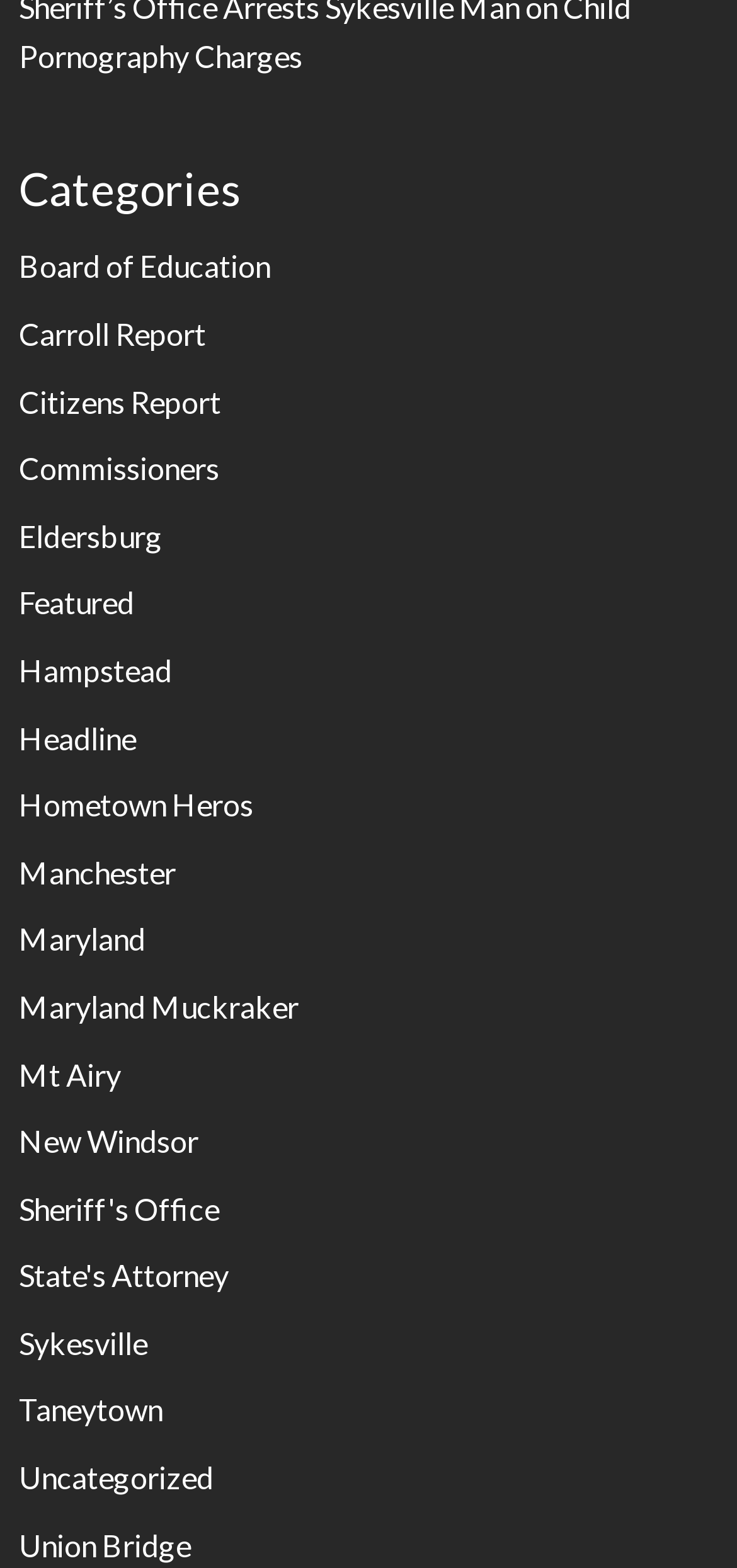What is the first category listed?
Refer to the image and give a detailed answer to the question.

The first category listed is 'Board of Education' because it is the first link element under the 'Categories' heading, with a bounding box coordinate of [0.026, 0.158, 0.367, 0.181].